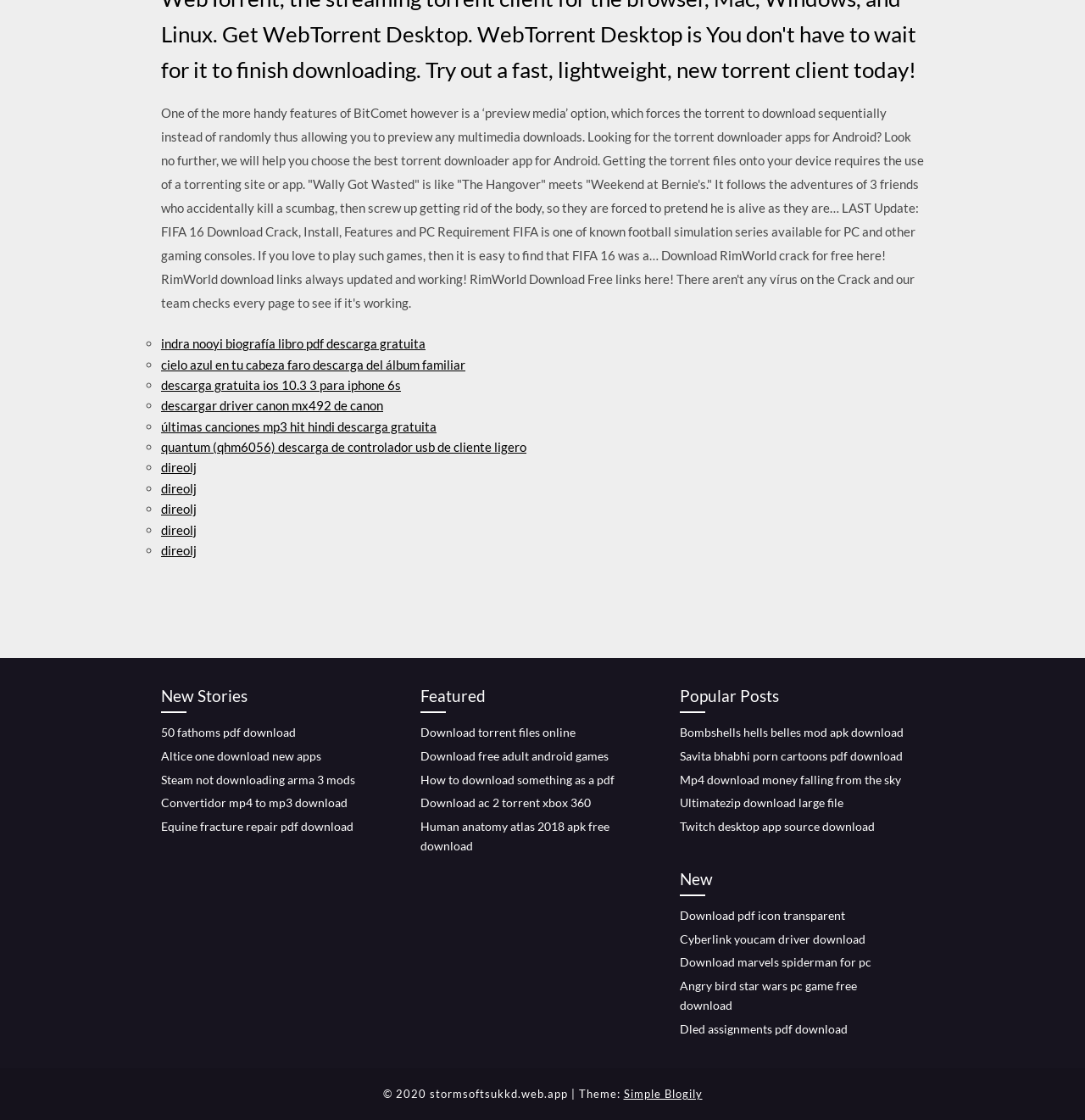What is the main topic of the webpage?
Based on the screenshot, provide your answer in one word or phrase.

Downloads and Torrents